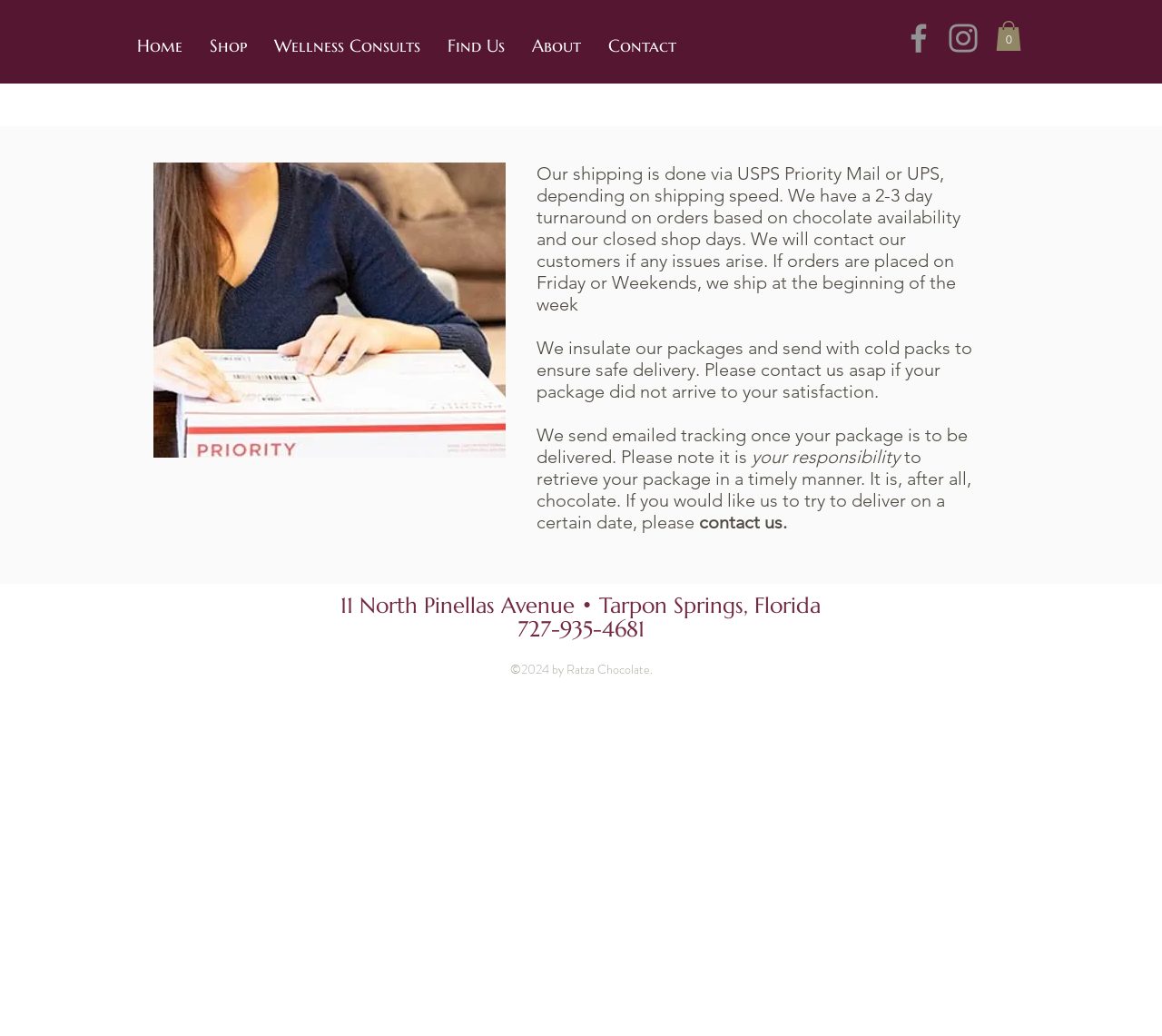What is the address of Ratza Chocolate?
Please utilize the information in the image to give a detailed response to the question.

The address of Ratza Chocolate is mentioned in the content info section of the webpage as '11 North Pinellas Avenue • Tarpon Springs, Florida 727-935-4681'. This indicates that the address is 11 North Pinellas Avenue, Tarpon Springs, Florida.